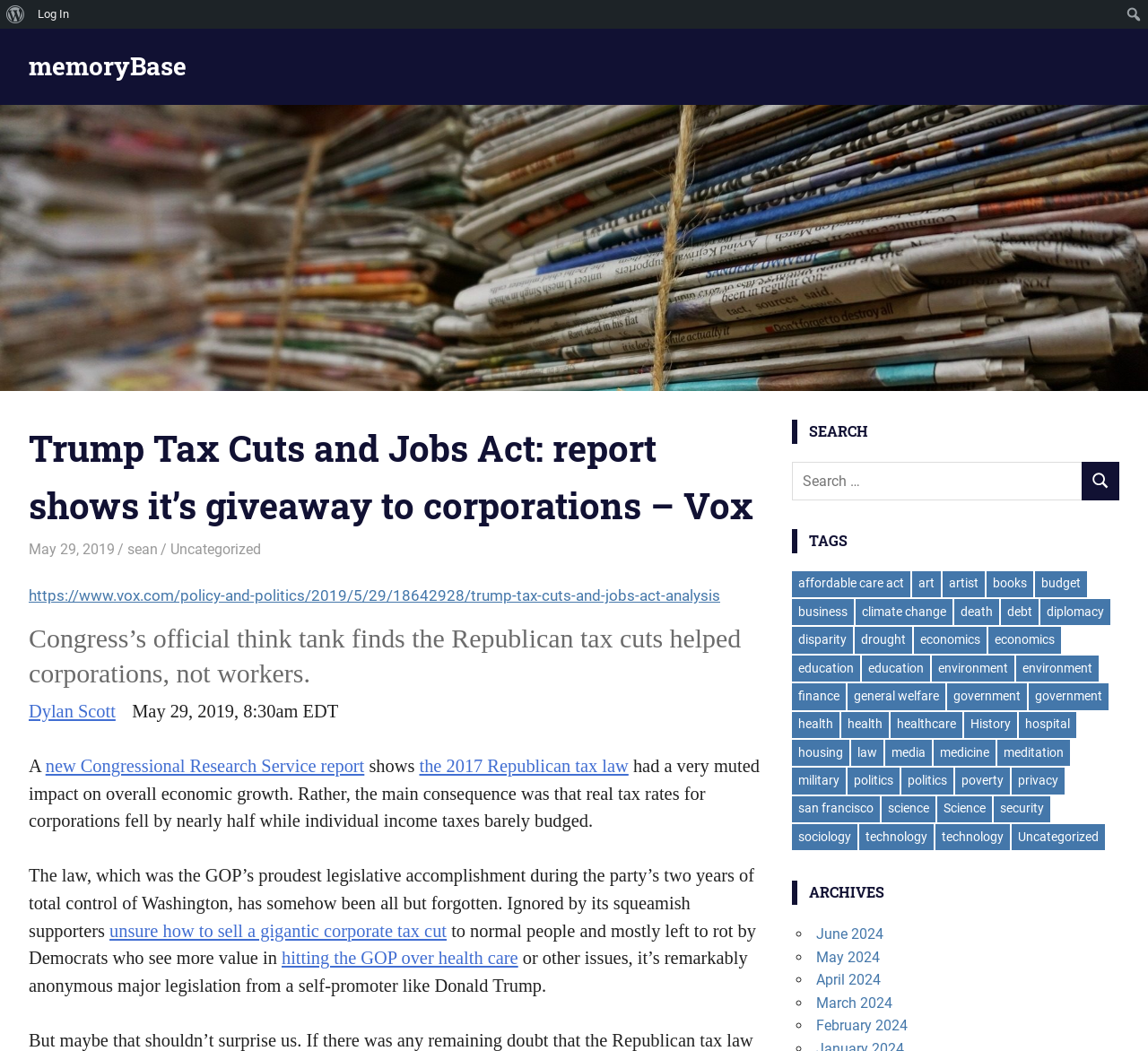Provide a one-word or brief phrase answer to the question:
Is there a search function on the webpage?

yes